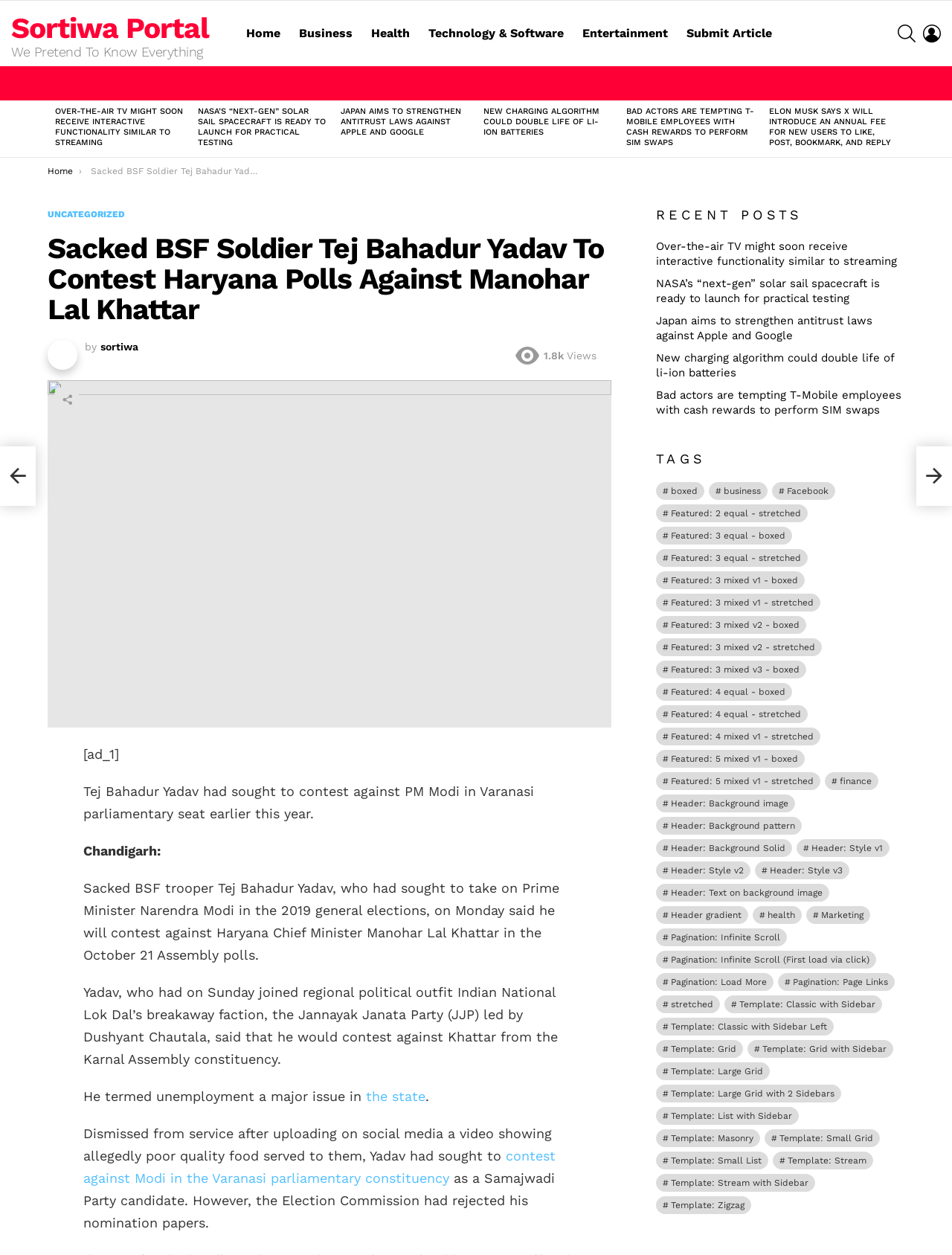Who is Tej Bahadur Yadav?
Please provide a comprehensive answer based on the details in the screenshot.

Tej Bahadur Yadav is a sacked BSF soldier who is contesting against Haryana Chief Minister Manohar Lal Khattar in the October 21 Assembly polls, as mentioned in the article on the webpage.